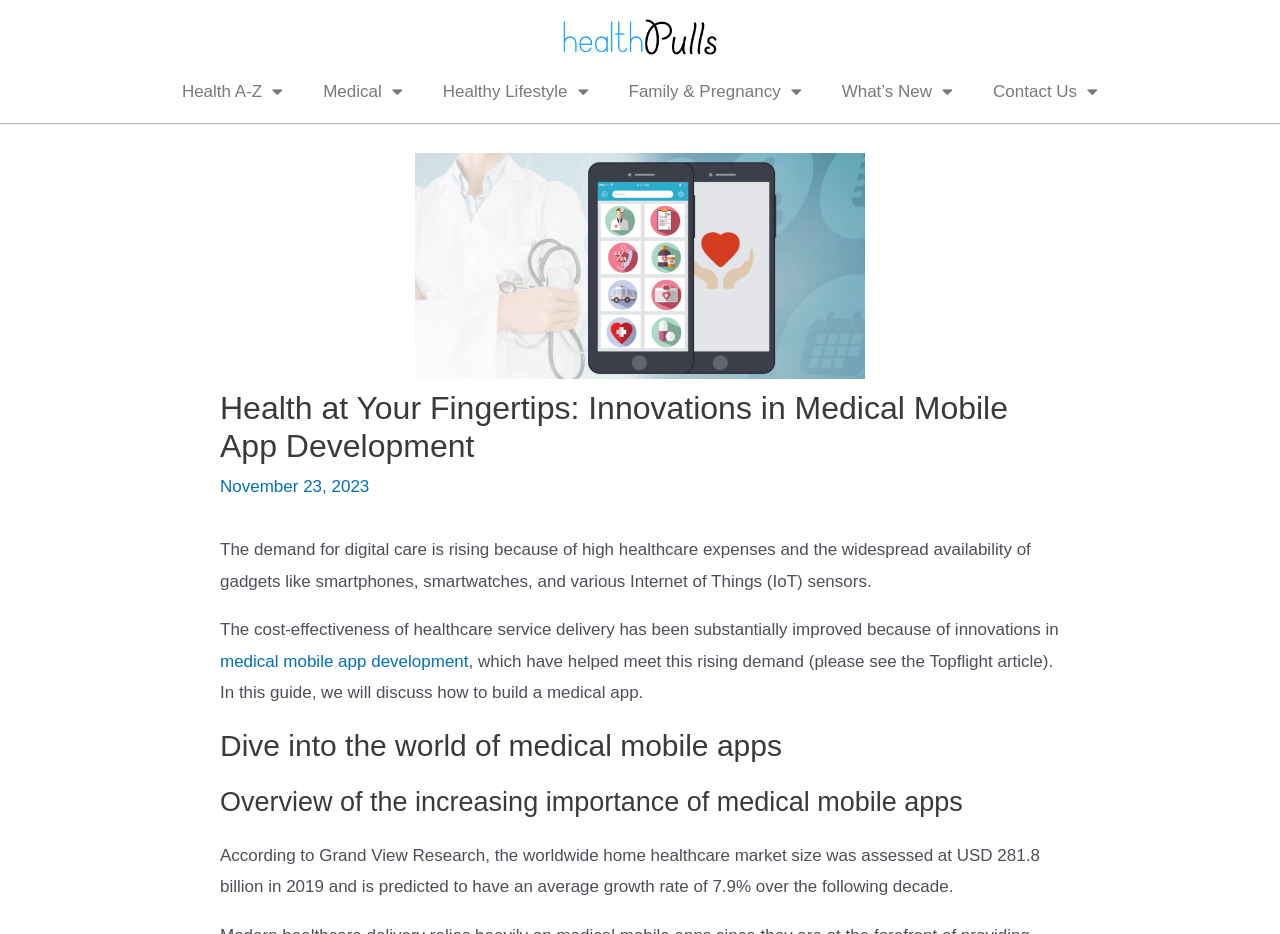Generate a comprehensive description of the webpage content.

The webpage is about medical mobile app development, with a focus on innovations and their increasing importance. At the top left, there is a logo of "HealthPulls" accompanied by a link. Below the logo, there are six menu toggle links, each with a dropdown menu, arranged horizontally from left to right. These menus are labeled as "Health A-Z", "Medical", "Healthy Lifestyle", "Family & Pregnancy", "What's New", and "Contact Us".

Below the menu toggles, there is a header section with a featured image related to medical mobile apps. The main title "Health at Your Fingertips: Innovations in Medical Mobile App Development" is prominently displayed, followed by the date "November 23, 2023". 

The main content of the webpage is divided into sections, each with a heading. The first section discusses the rising demand for digital care due to high healthcare expenses and the widespread availability of gadgets. The text explains how innovations in medical mobile app development have improved the cost-effectiveness of healthcare service delivery.

The next section is titled "Dive into the world of medical mobile apps", followed by another section titled "Overview of the increasing importance of medical mobile apps". This section cites a statistic from Grand View Research, stating that the worldwide home healthcare market size was USD 281.8 billion in 2019 and is predicted to grow at an average rate of 7.9% over the next decade.